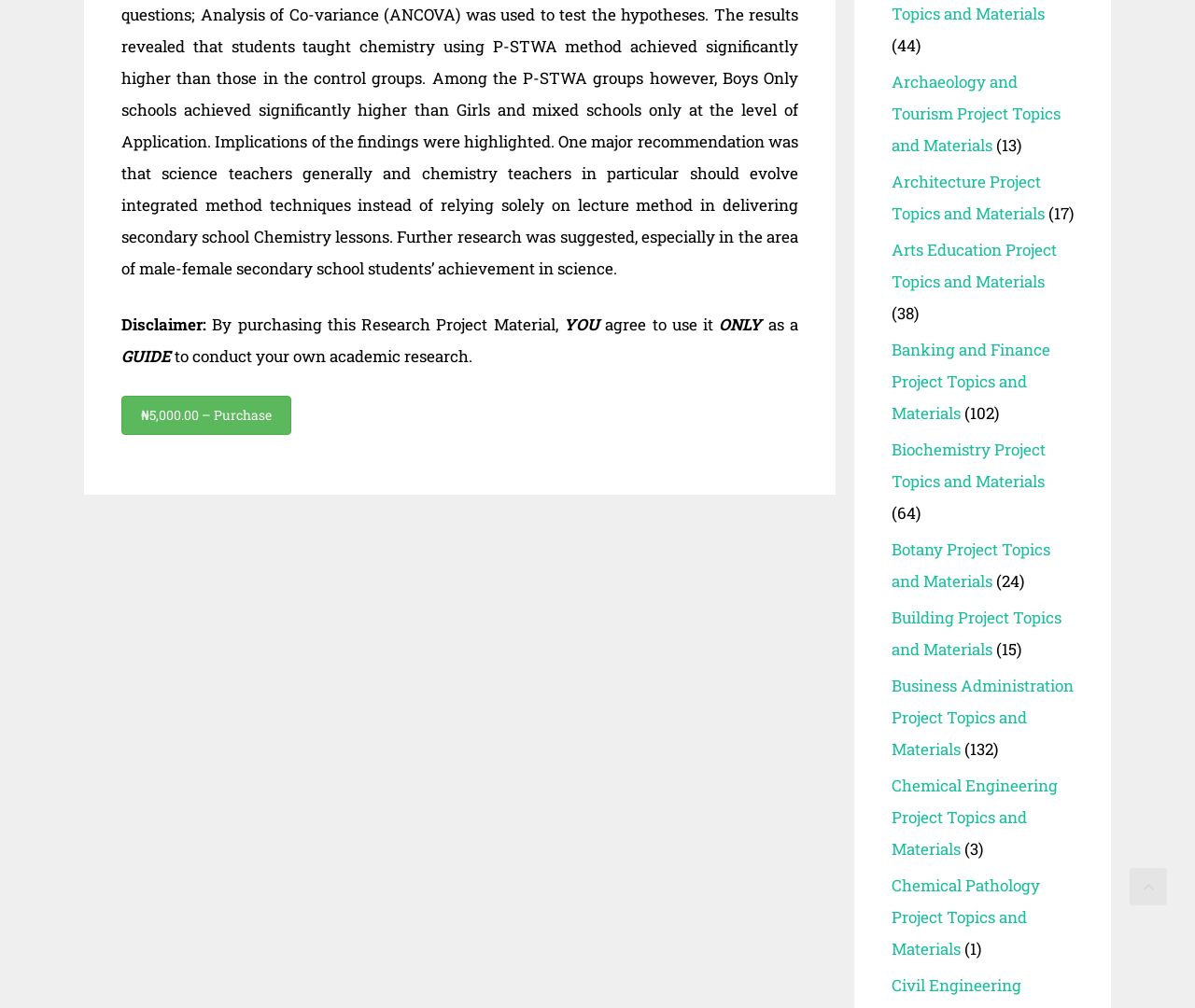How many project topics and materials are available in Banking and Finance?
Please elaborate on the answer to the question with detailed information.

The number of project topics and materials available in Banking and Finance is mentioned next to the link 'Banking and Finance Project Topics and Materials' as '(102)'.